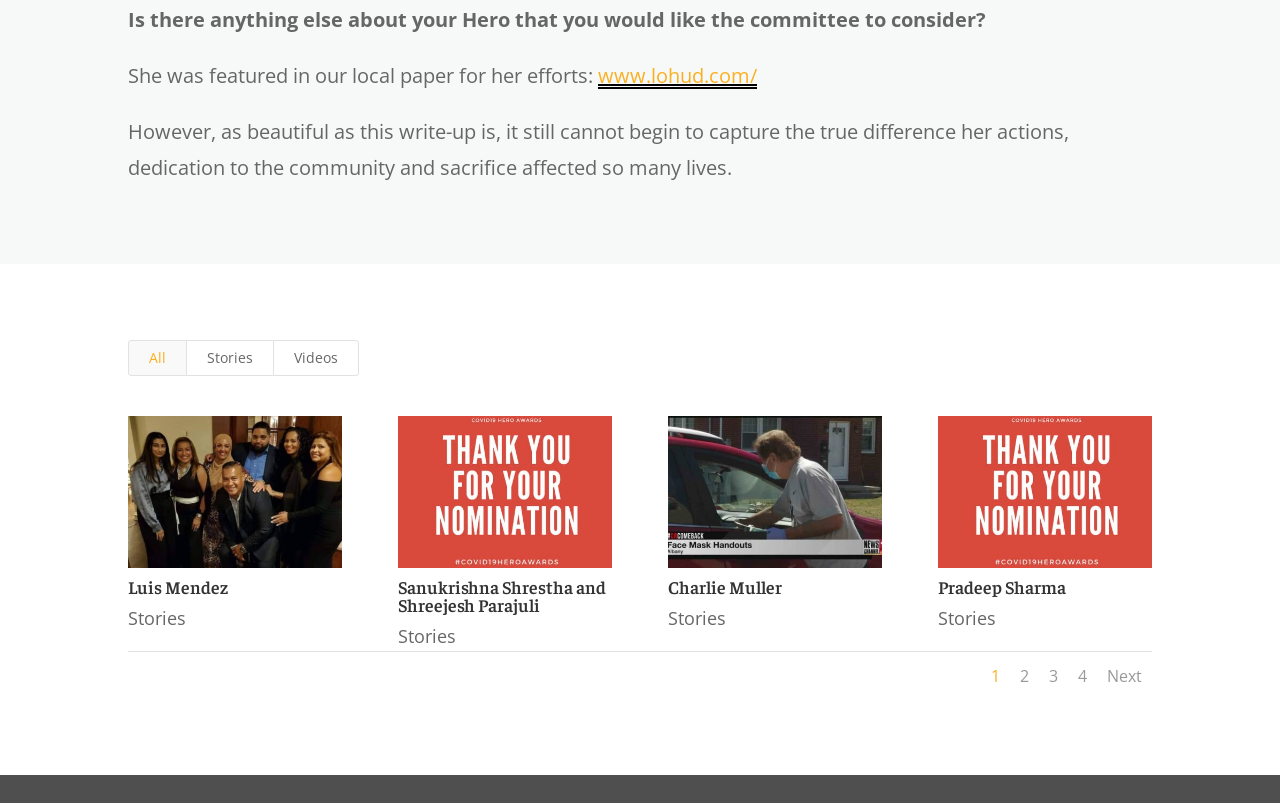Who is the first hero featured on this page?
Answer the question with detailed information derived from the image.

The first hero featured on this page is Luis Mendez, as indicated by the heading 'Luis Mendez' and the accompanying image and link.